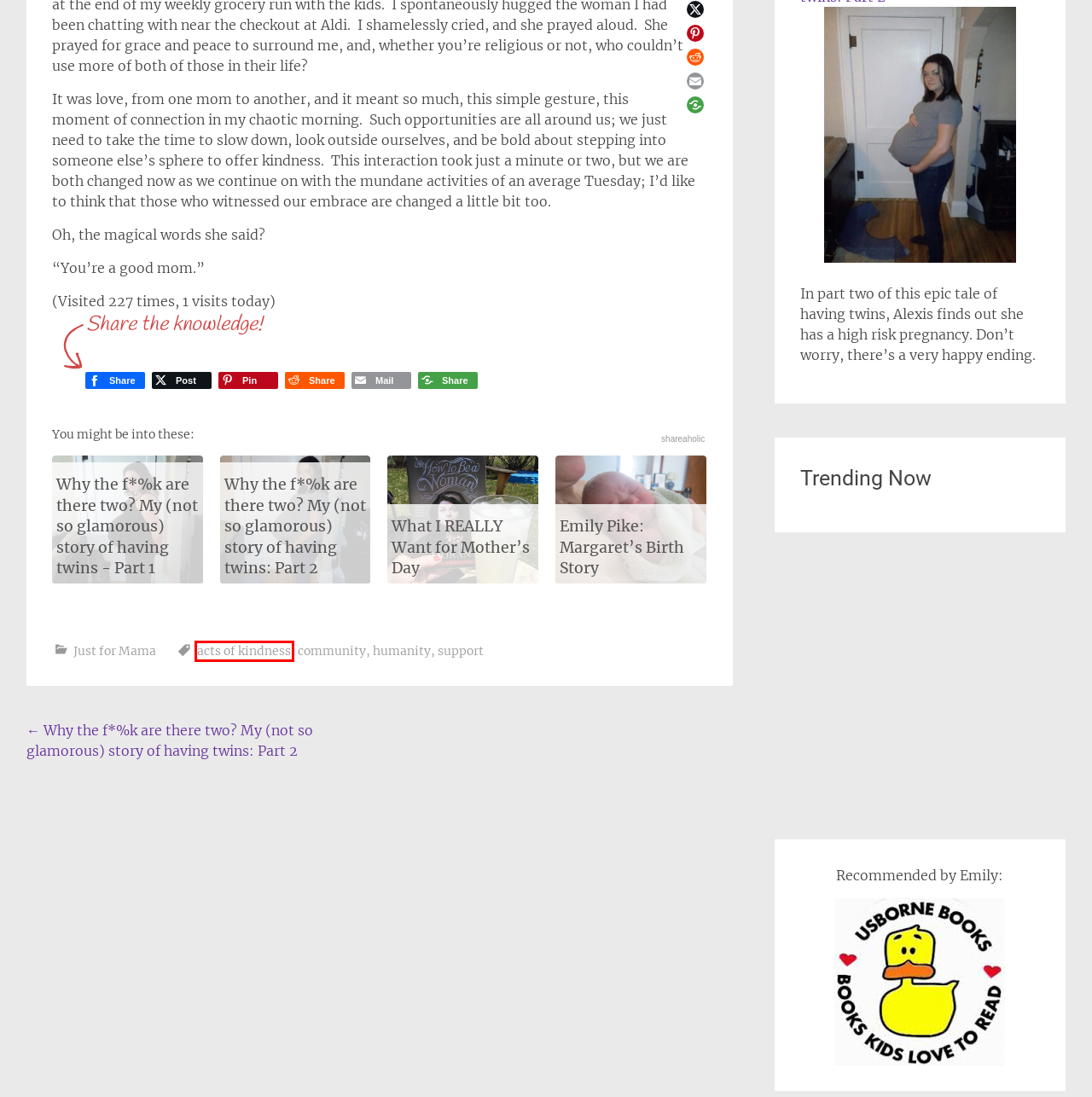Examine the screenshot of the webpage, noting the red bounding box around a UI element. Pick the webpage description that best matches the new page after the element in the red bounding box is clicked. Here are the candidates:
A. humanity – North Coast Mamas
B. Why the f*%k are there two? My (not so glamorous) story of having twins – Part 1 – North Coast Mamas
C. acts of kindness – North Coast Mamas
D. support – North Coast Mamas
E. community – North Coast Mamas
F. Review:  Pouch Sling by BlueBerriest – North Coast Mamas
G. What I REALLY Want for Mother’s Day – North Coast Mamas
H. Emily Pike: Margaret’s Birth Story – North Coast Mamas

C